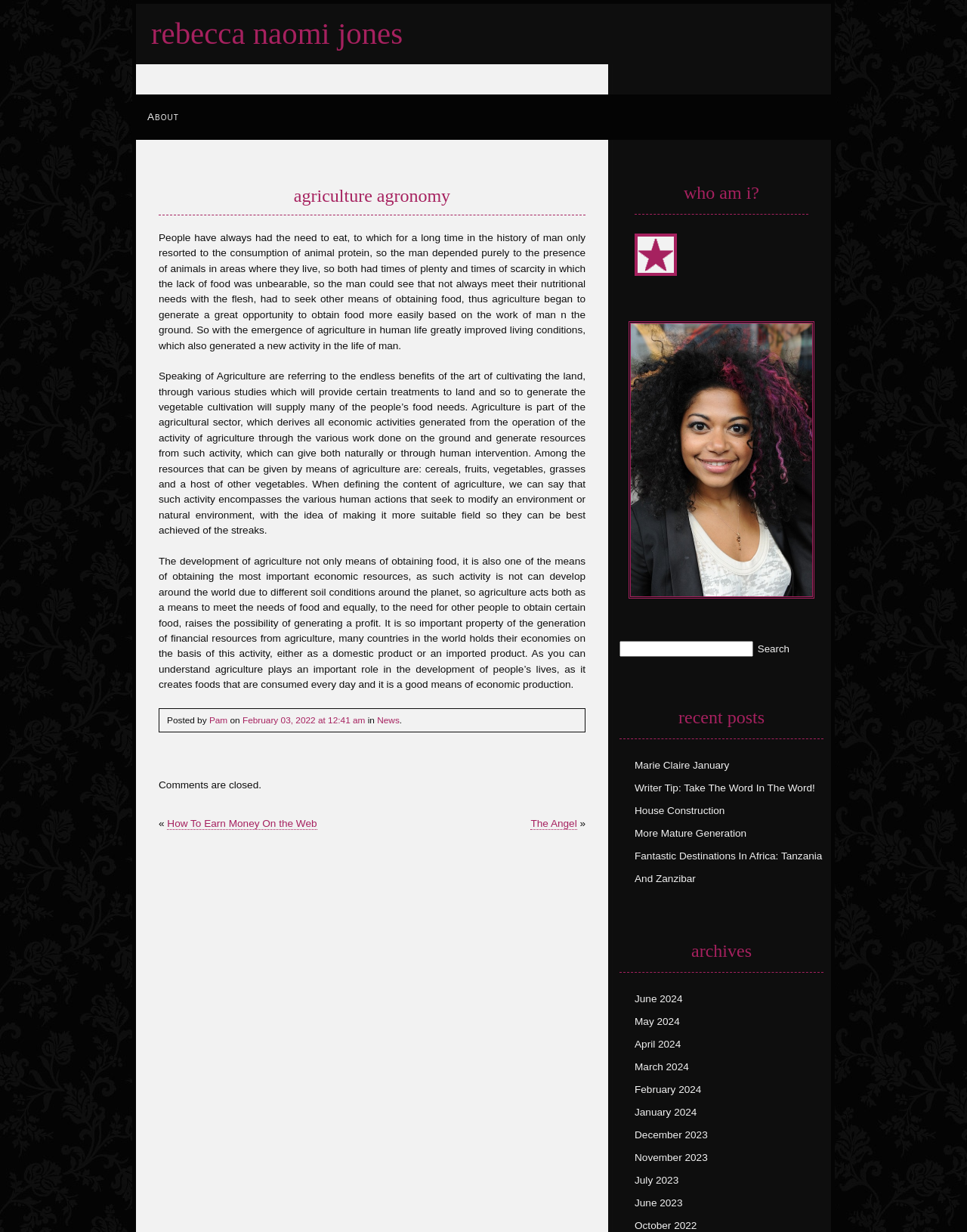What is the name of the person mentioned in the heading?
Can you provide an in-depth and detailed response to the question?

The heading element with the text 'Rebecca Naomi Jones' is located at the top of the webpage, indicating that the webpage is about this person.